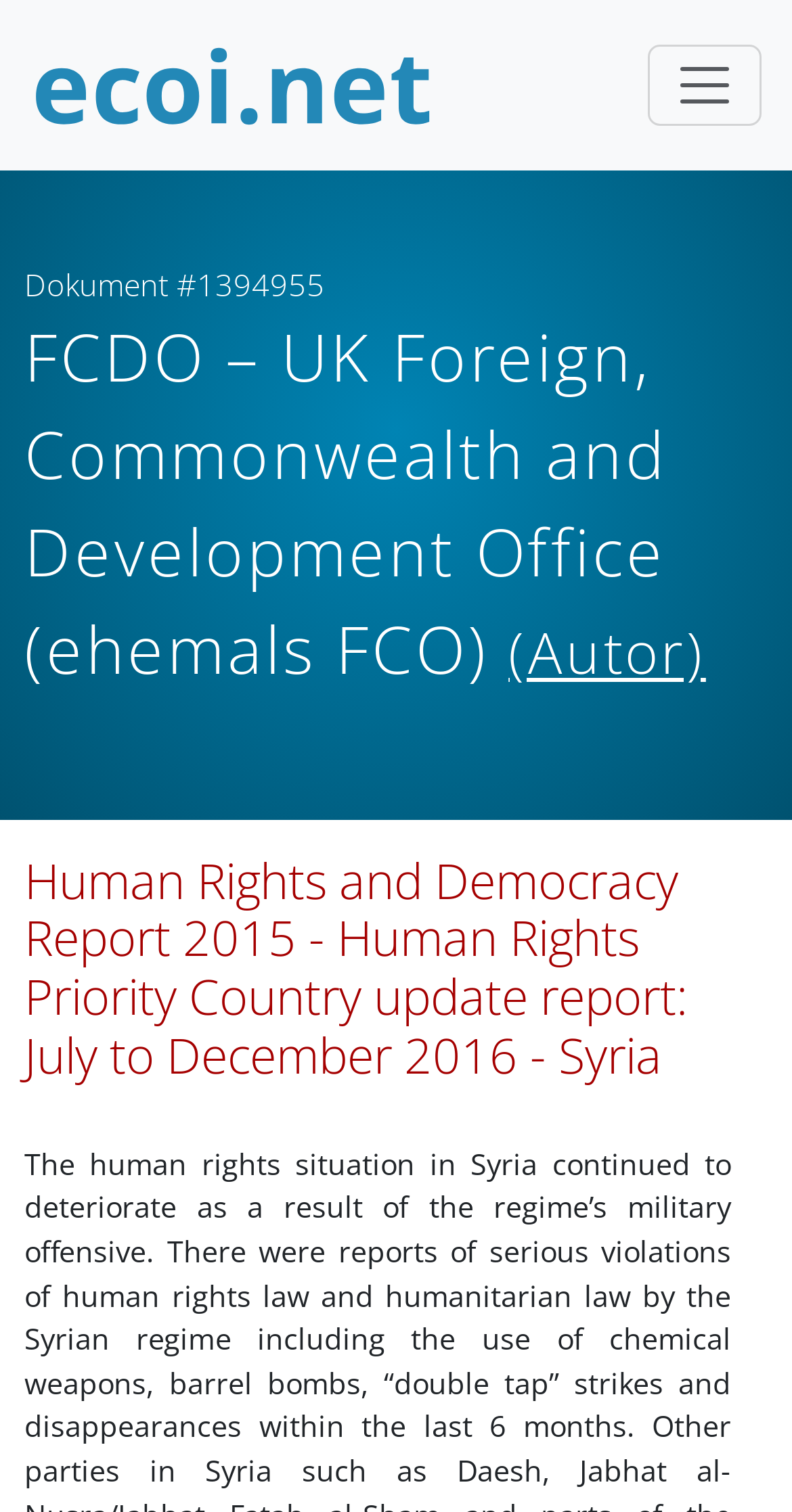Provide the bounding box coordinates for the UI element described in this sentence: "title="Zur Startseite von ecoi.net gehen"". The coordinates should be four float values between 0 and 1, i.e., [left, top, right, bottom].

[0.038, 0.02, 0.551, 0.093]